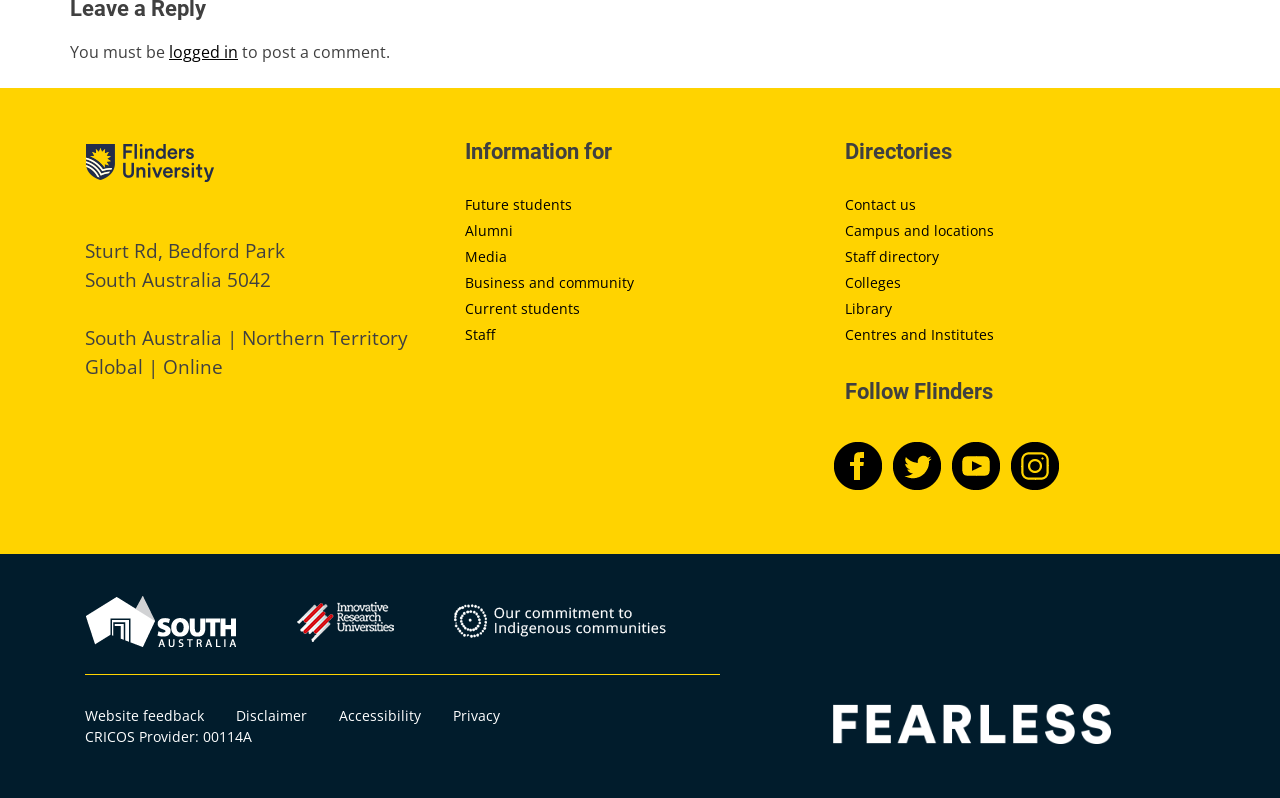Locate the bounding box coordinates of the region to be clicked to comply with the following instruction: "Provide website feedback". The coordinates must be four float numbers between 0 and 1, in the form [left, top, right, bottom].

[0.066, 0.885, 0.159, 0.909]